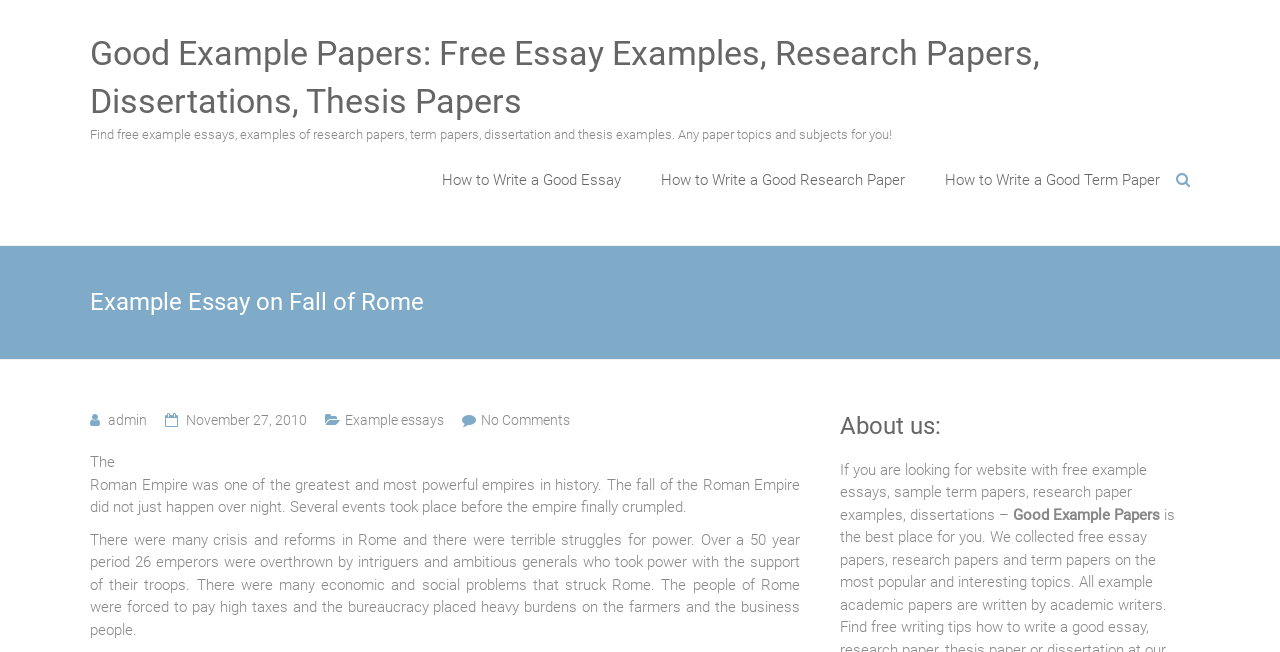Provide a brief response to the question using a single word or phrase: 
What type of papers can be found on the website?

Essay, research paper, term paper, dissertation, thesis